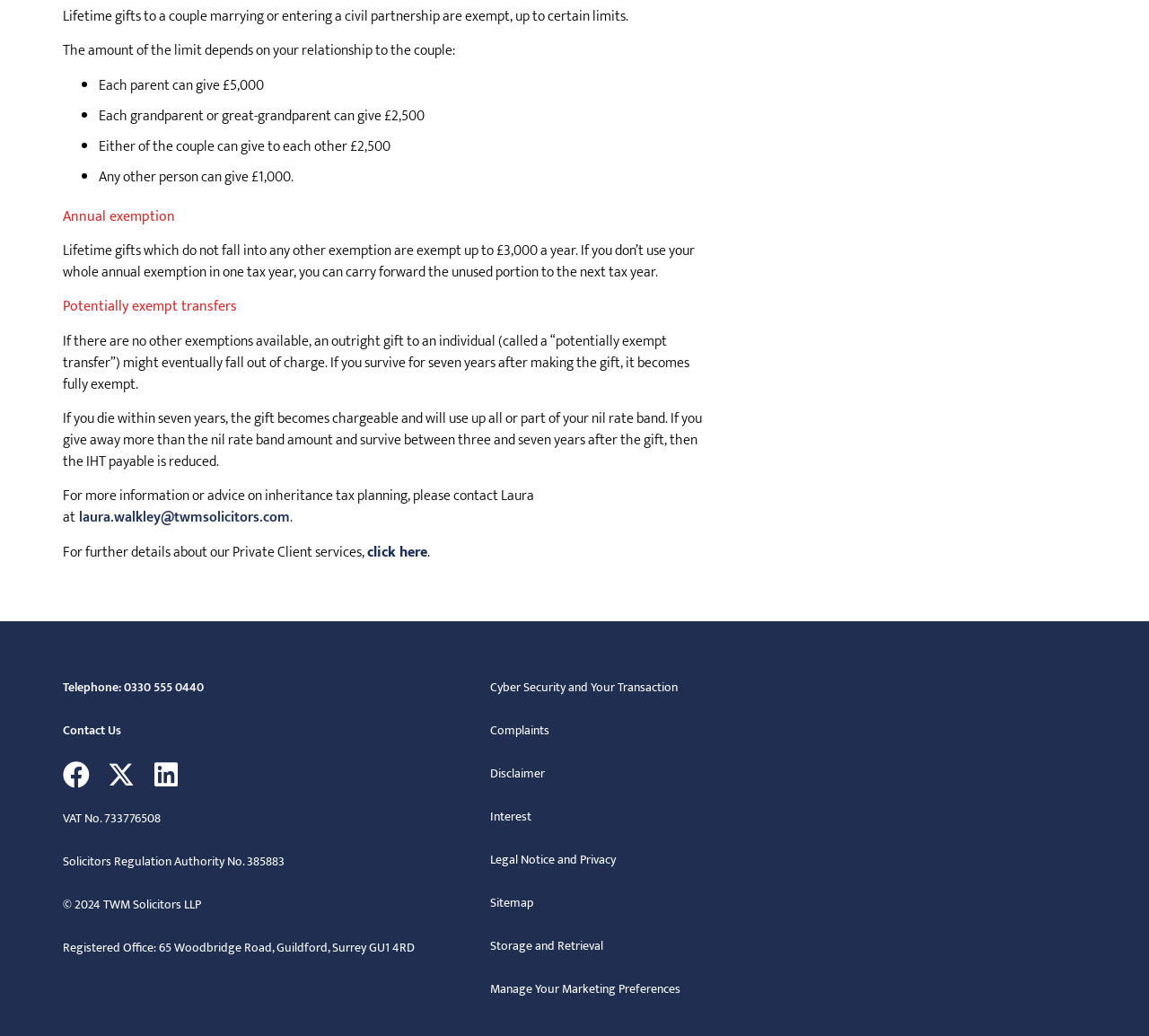What is the exemption limit for gifts from parents?
Provide a short answer using one word or a brief phrase based on the image.

£5,000